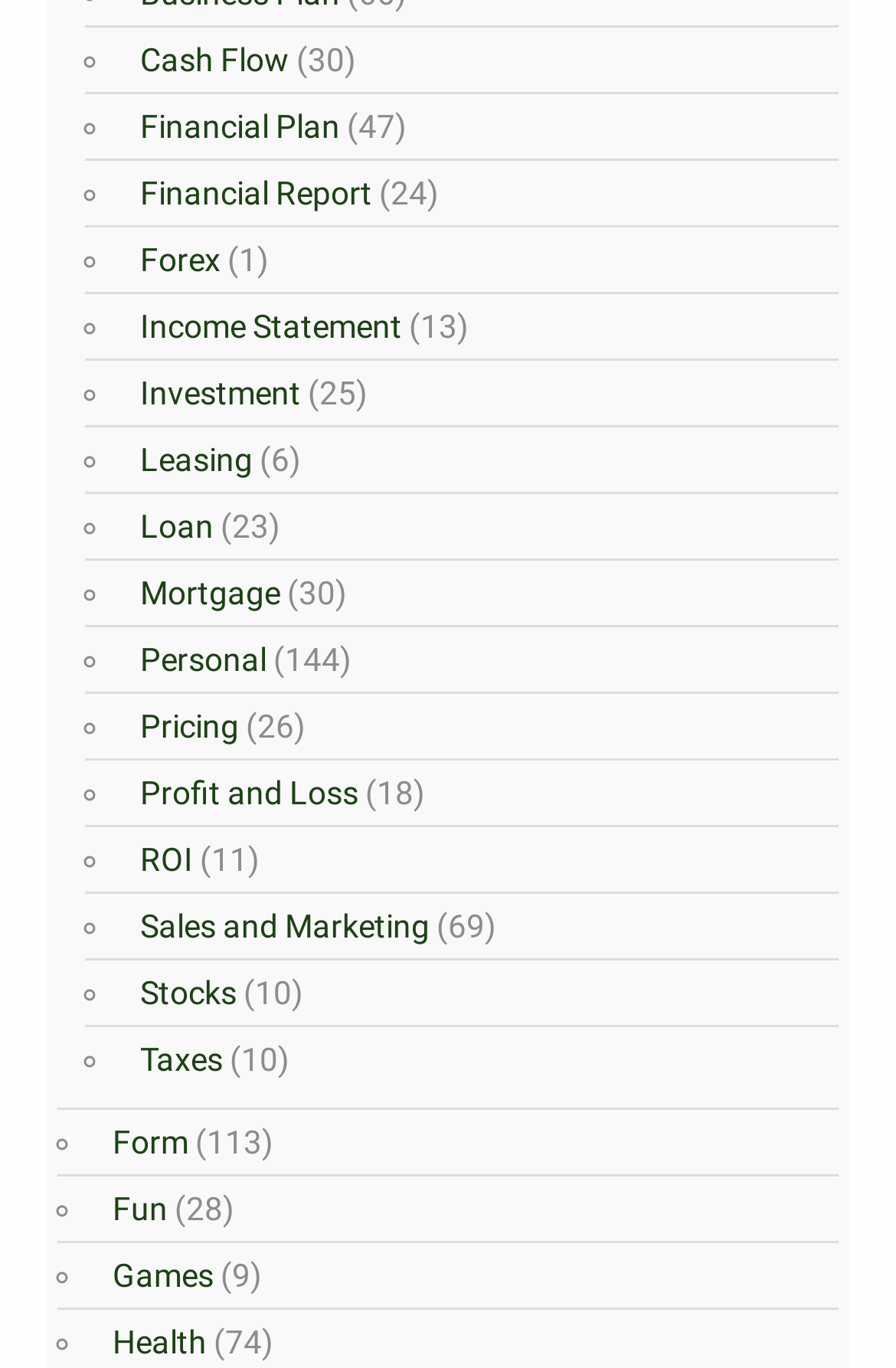Using the webpage screenshot and the element description Sales and Marketing, determine the bounding box coordinates. Specify the coordinates in the format (top-left x, top-left y, bottom-right x, bottom-right y) with values ranging from 0 to 1.

[0.144, 0.664, 0.479, 0.691]